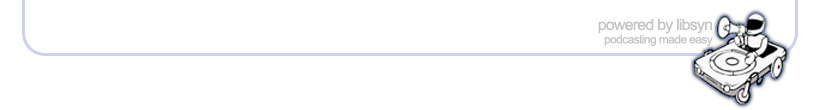Give a concise answer using one word or a phrase to the following question:
What is the aesthetic of the footer design?

Modern